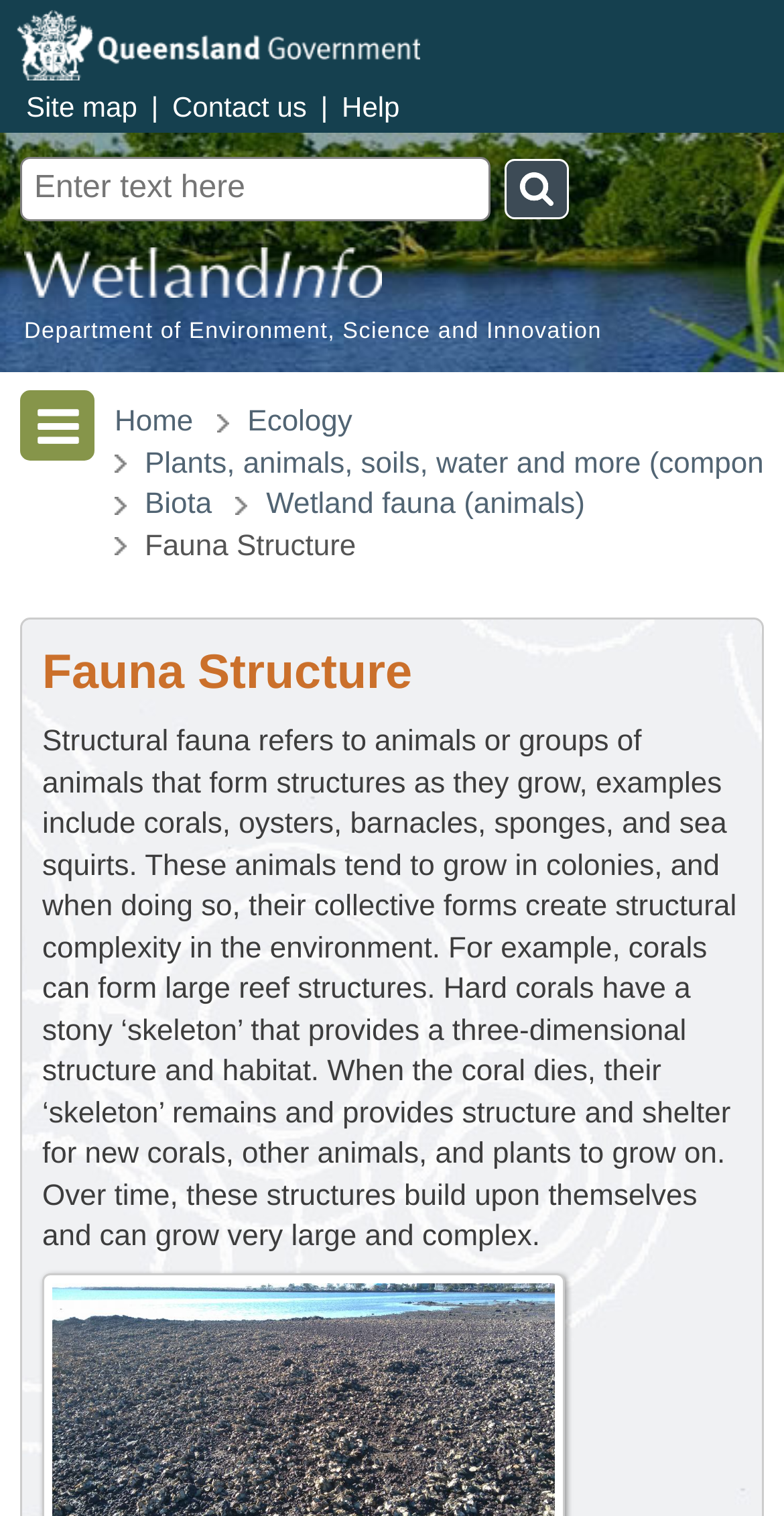Identify the coordinates of the bounding box for the element that must be clicked to accomplish the instruction: "Go to WetlandInfo".

[0.031, 0.17, 0.487, 0.203]